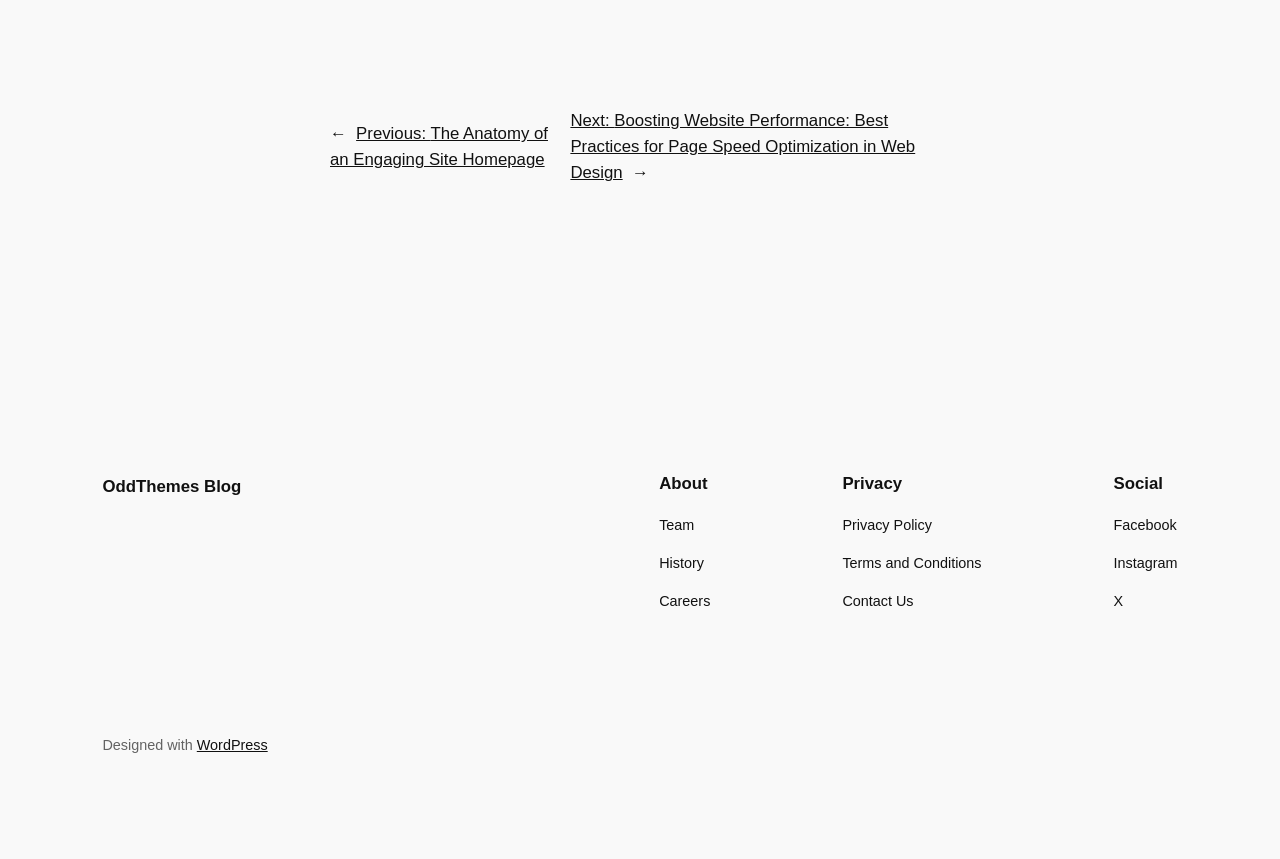Provide the bounding box coordinates for the area that should be clicked to complete the instruction: "follow on Facebook".

[0.87, 0.598, 0.919, 0.624]